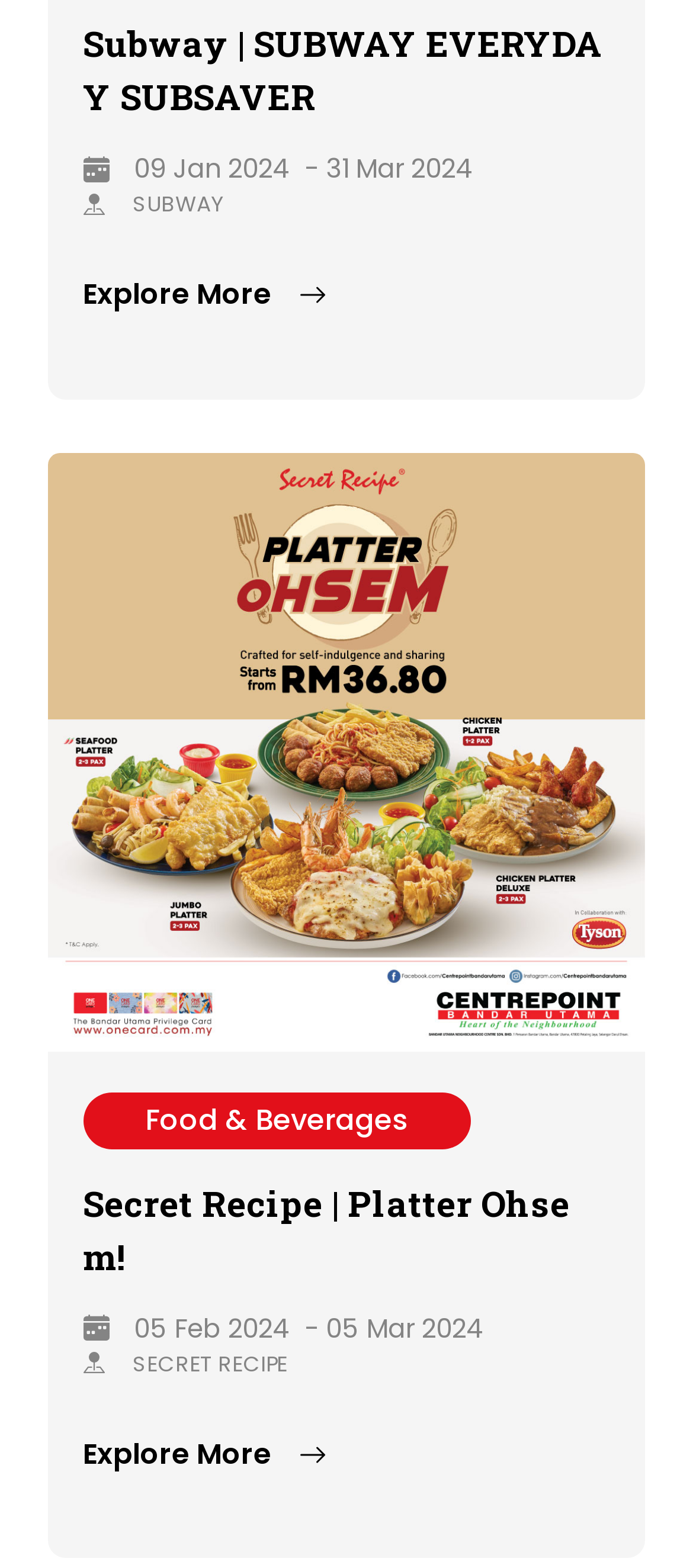How many 'Card Image' elements are there on the page?
Using the image as a reference, answer the question with a short word or phrase.

2